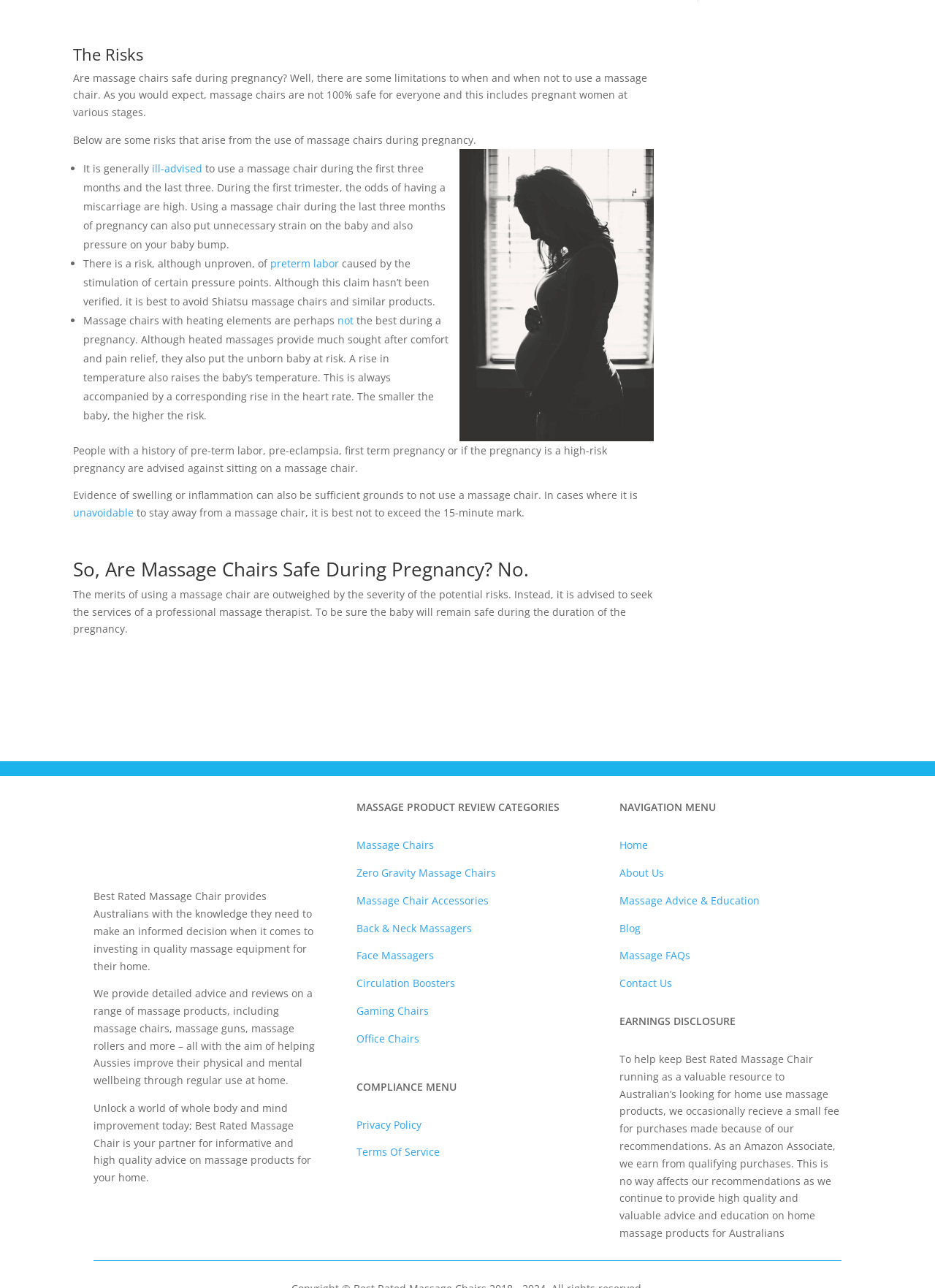Please locate the bounding box coordinates of the element that should be clicked to complete the given instruction: "Learn about massage product review categories".

[0.381, 0.621, 0.599, 0.632]